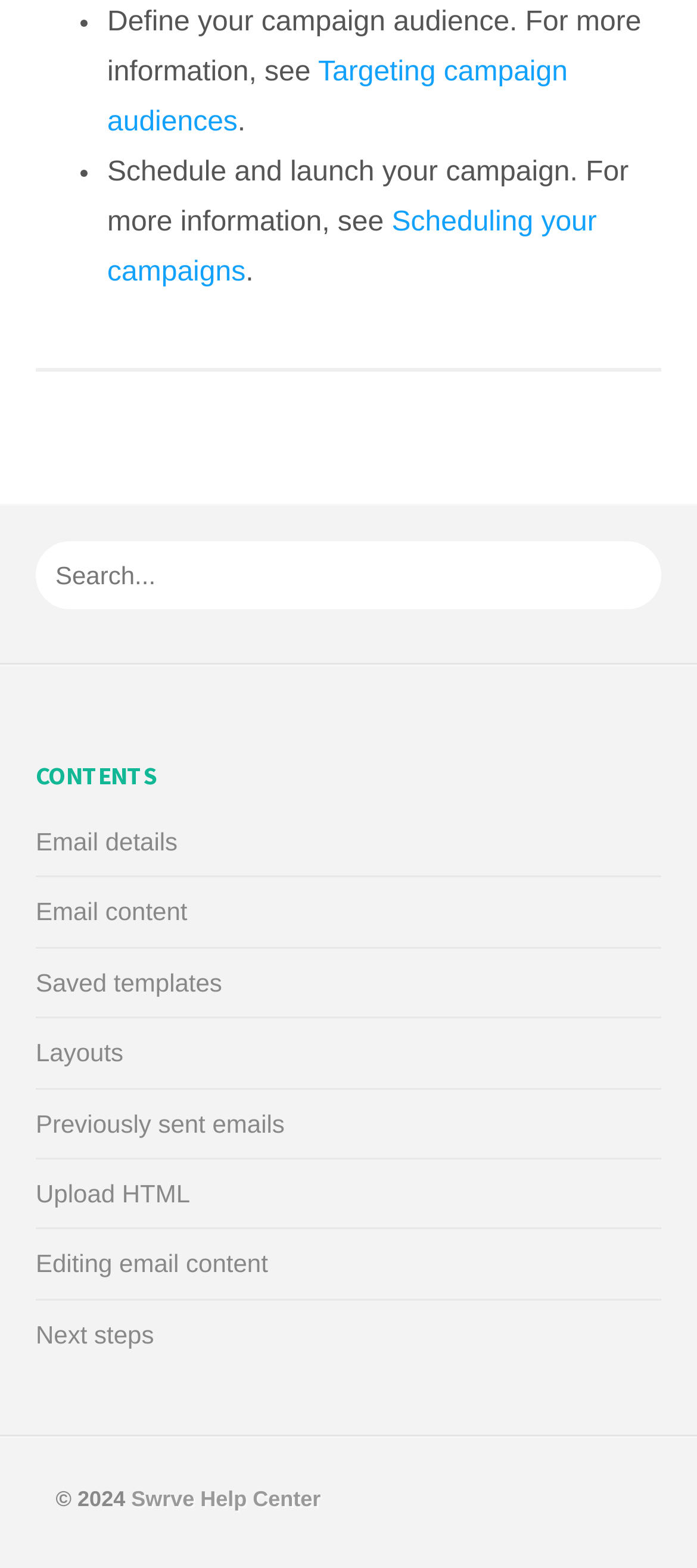Answer with a single word or phrase: 
What is the copyright year of the webpage?

2024